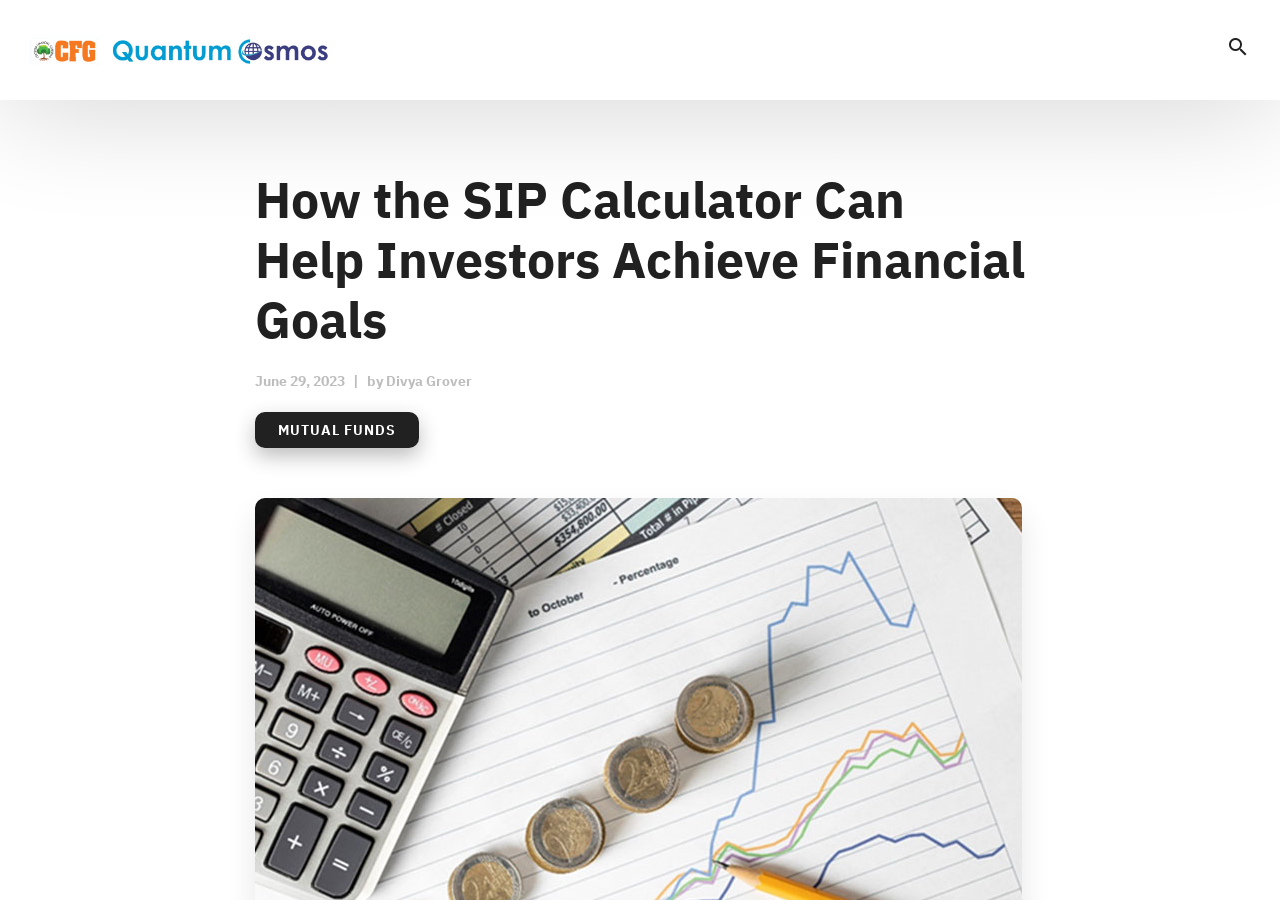Determine the main heading text of the webpage.

How the SIP Calculator Can Help Investors Achieve Financial Goals